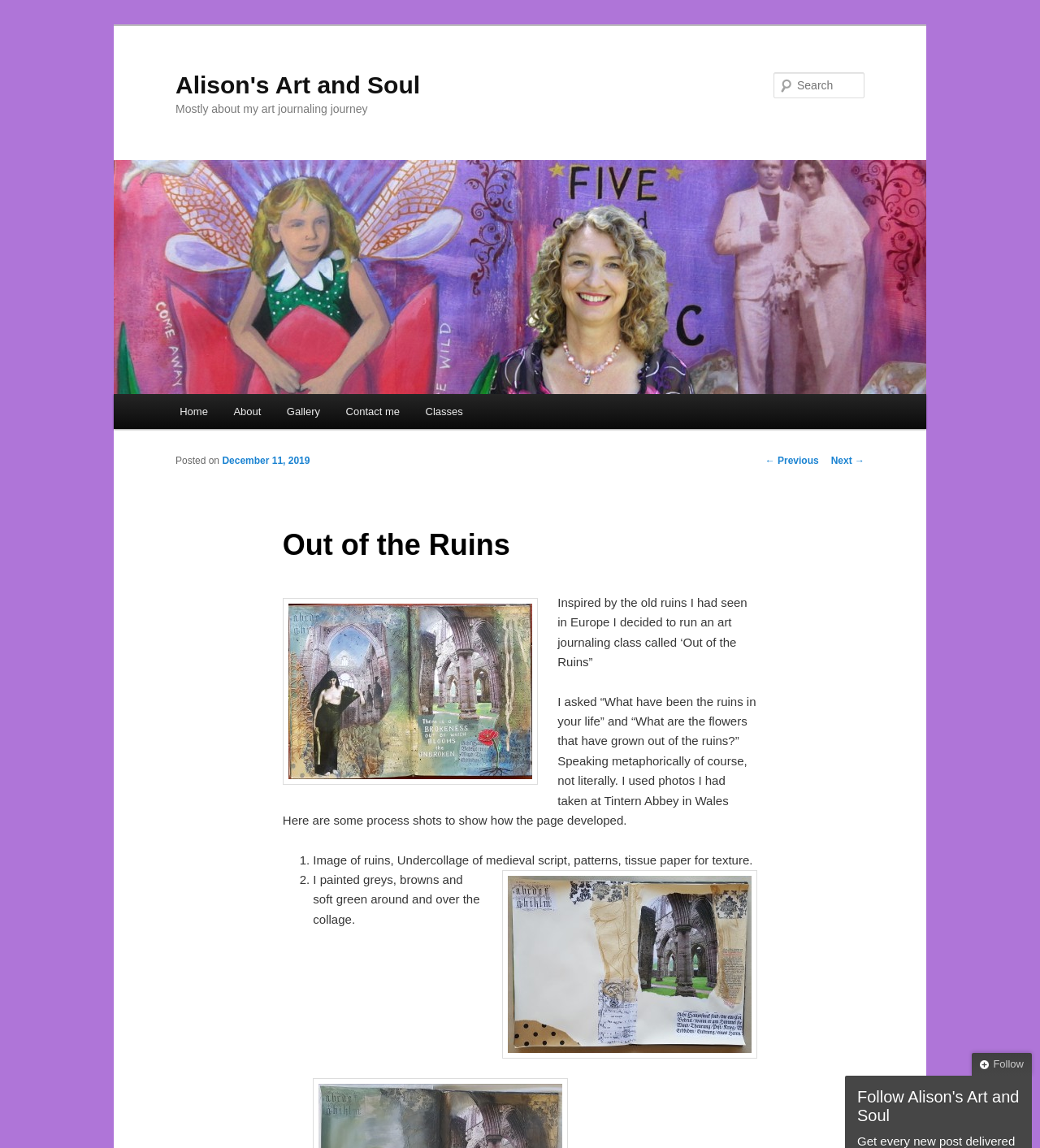Provide your answer in a single word or phrase: 
What is the name of the art journaling class?

Out of the Ruins